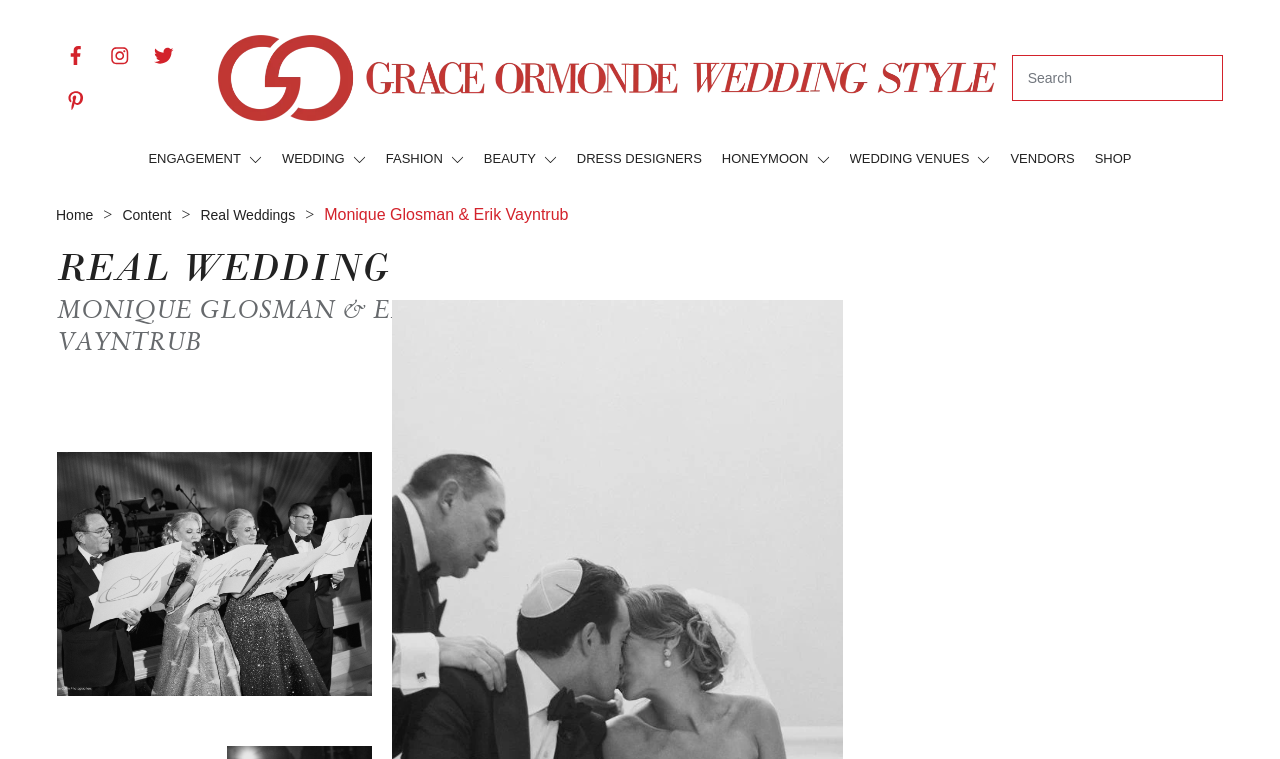Please find the bounding box coordinates of the element that you should click to achieve the following instruction: "Subscribe to the newsletter". The coordinates should be presented as four float numbers between 0 and 1: [left, top, right, bottom].

None